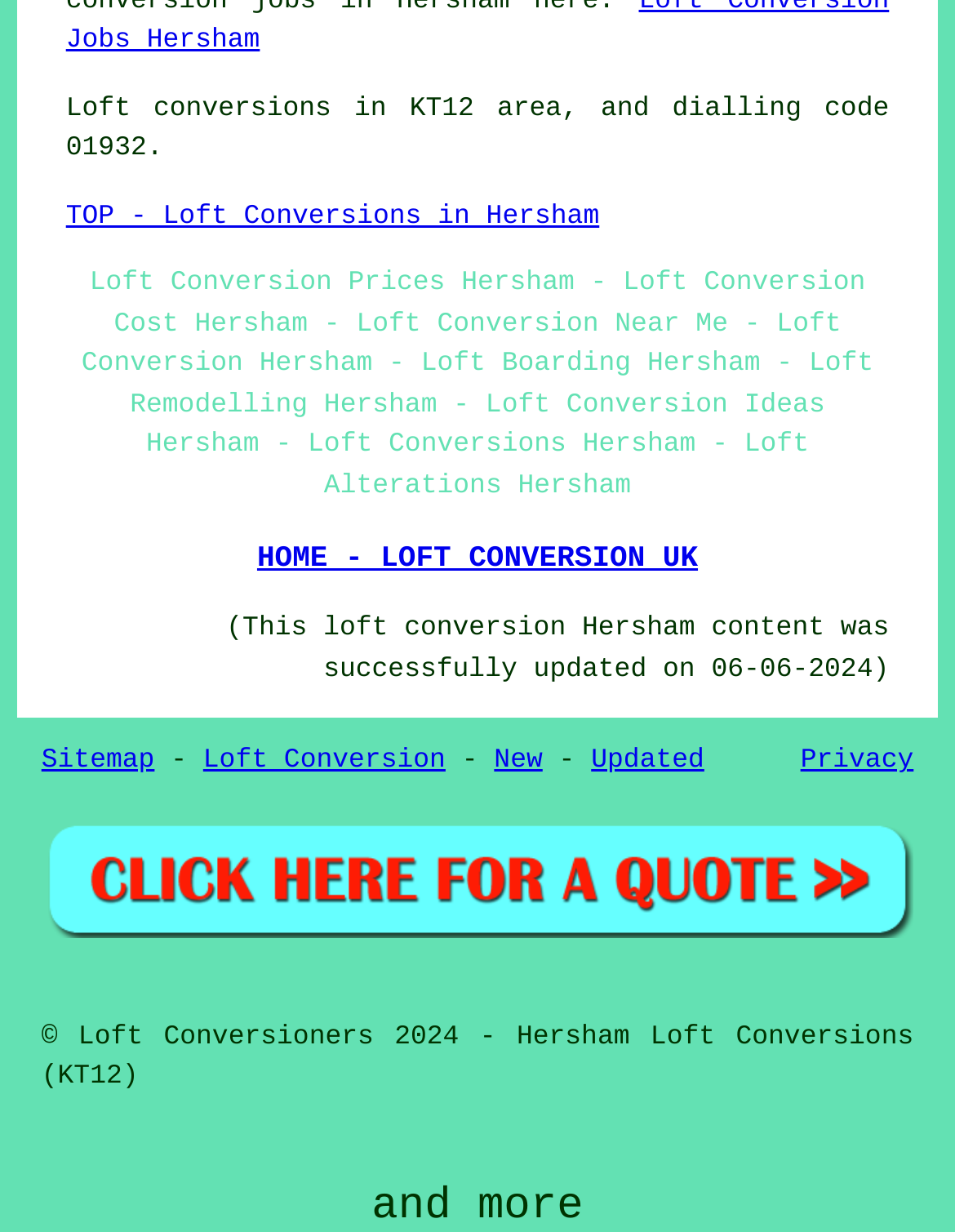Please specify the bounding box coordinates of the element that should be clicked to execute the given instruction: 'Click on 'Loft Conversion''. Ensure the coordinates are four float numbers between 0 and 1, expressed as [left, top, right, bottom].

[0.213, 0.607, 0.467, 0.631]